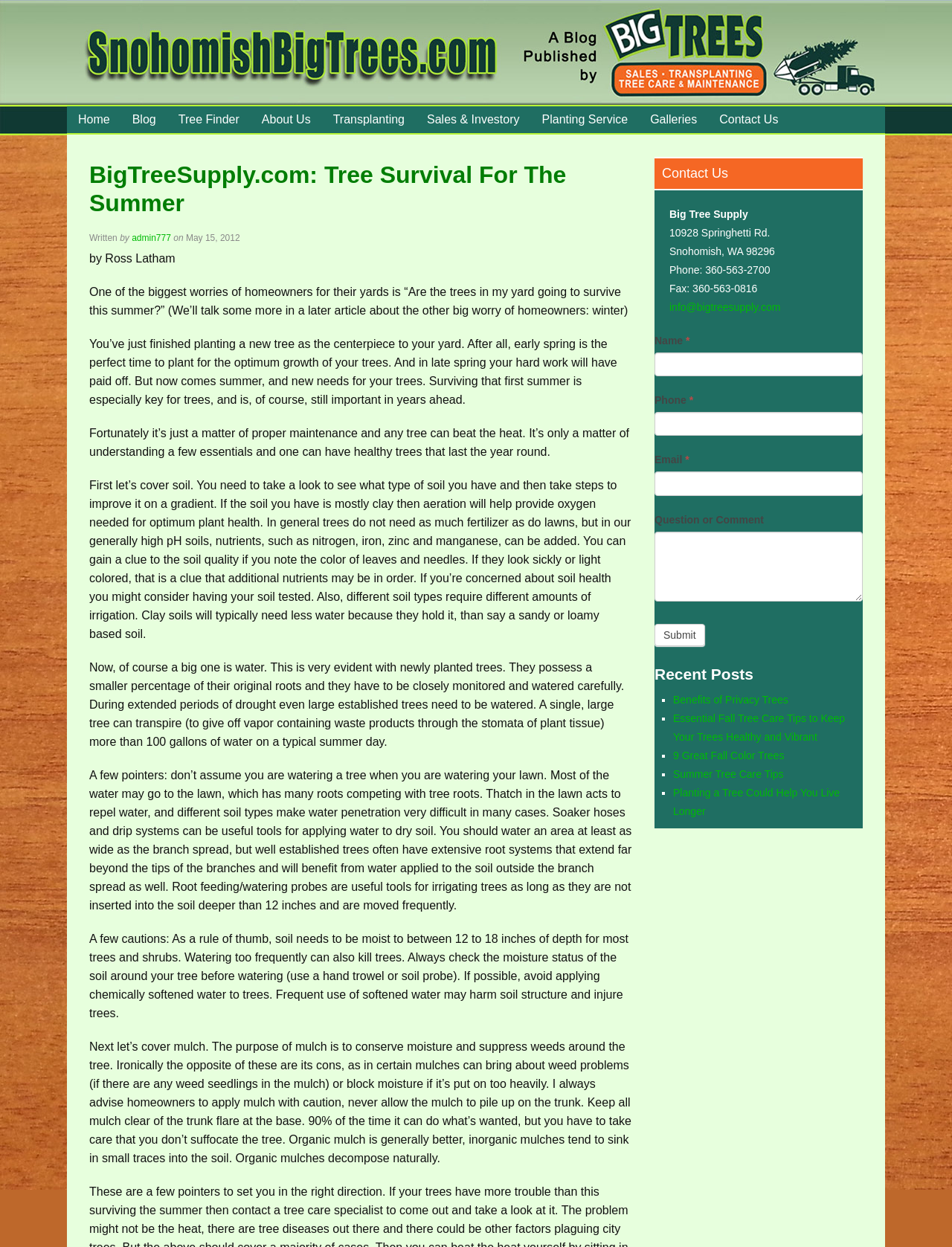Provide a brief response to the question below using a single word or phrase: 
How much water can a single large tree transpire on a typical summer day?

More than 100 gallons